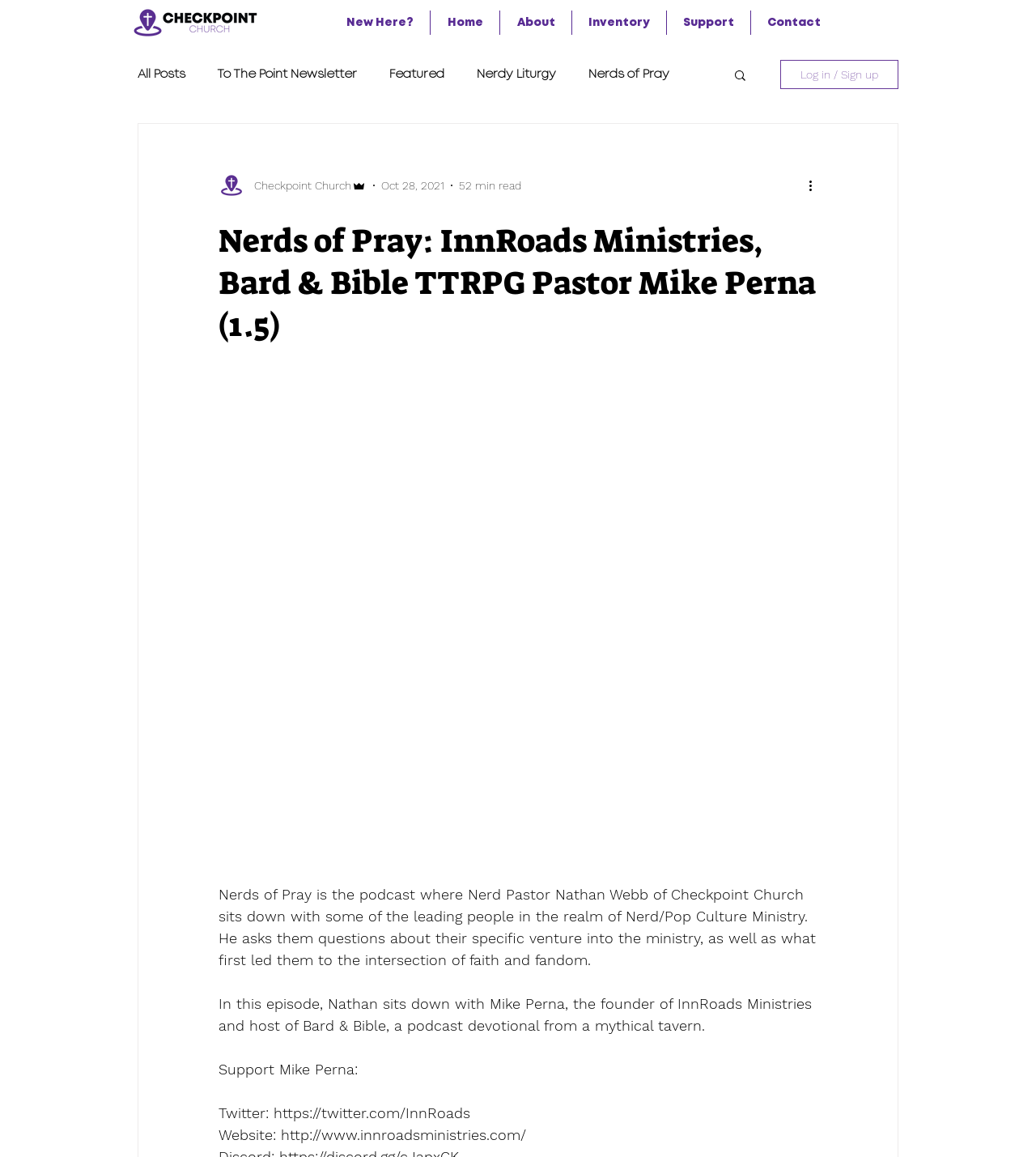Answer in one word or a short phrase: 
How many links are there in the 'blog' section?

10